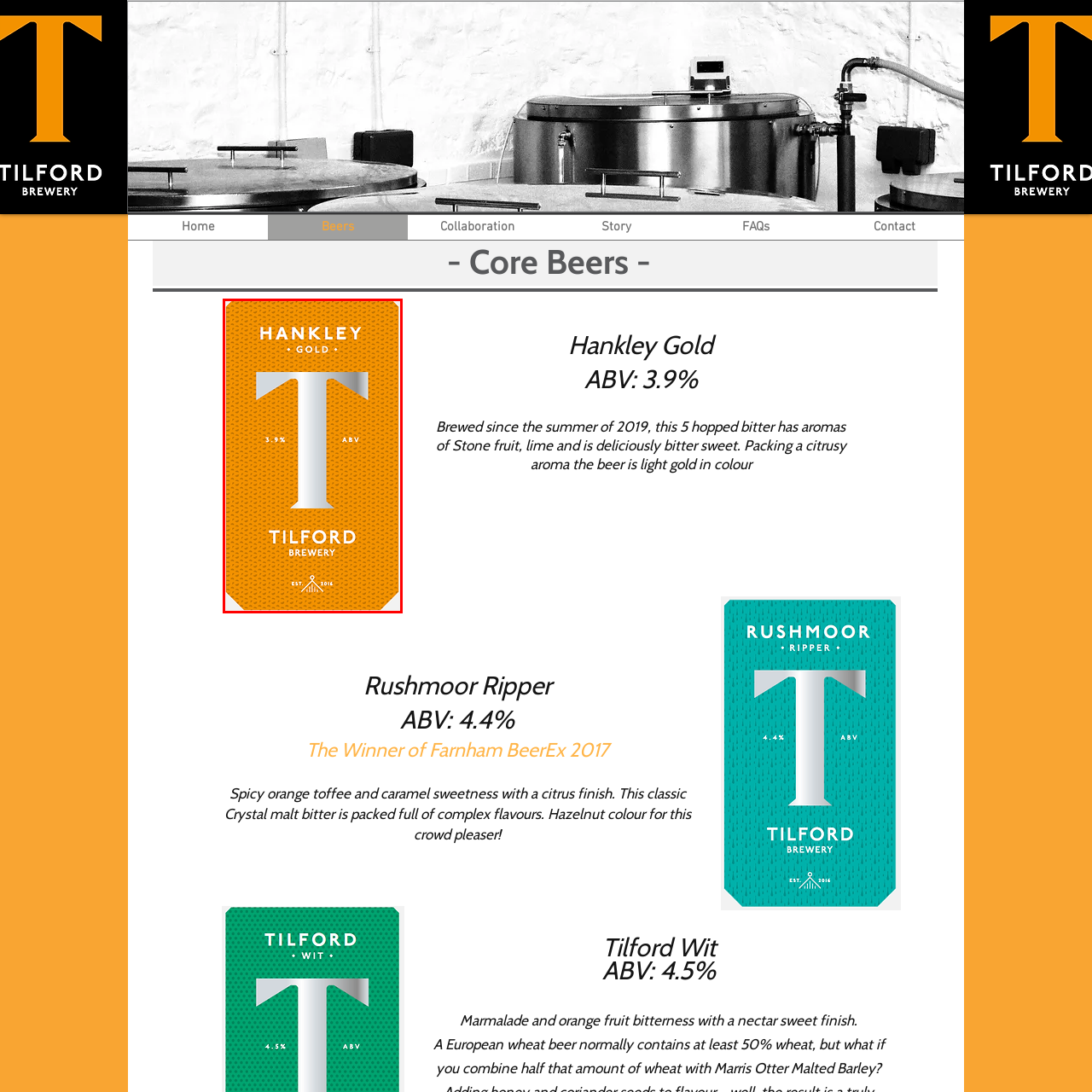In what year was Tilford Brewery established?
Pay attention to the image part enclosed by the red bounding box and answer the question using a single word or a short phrase.

2016